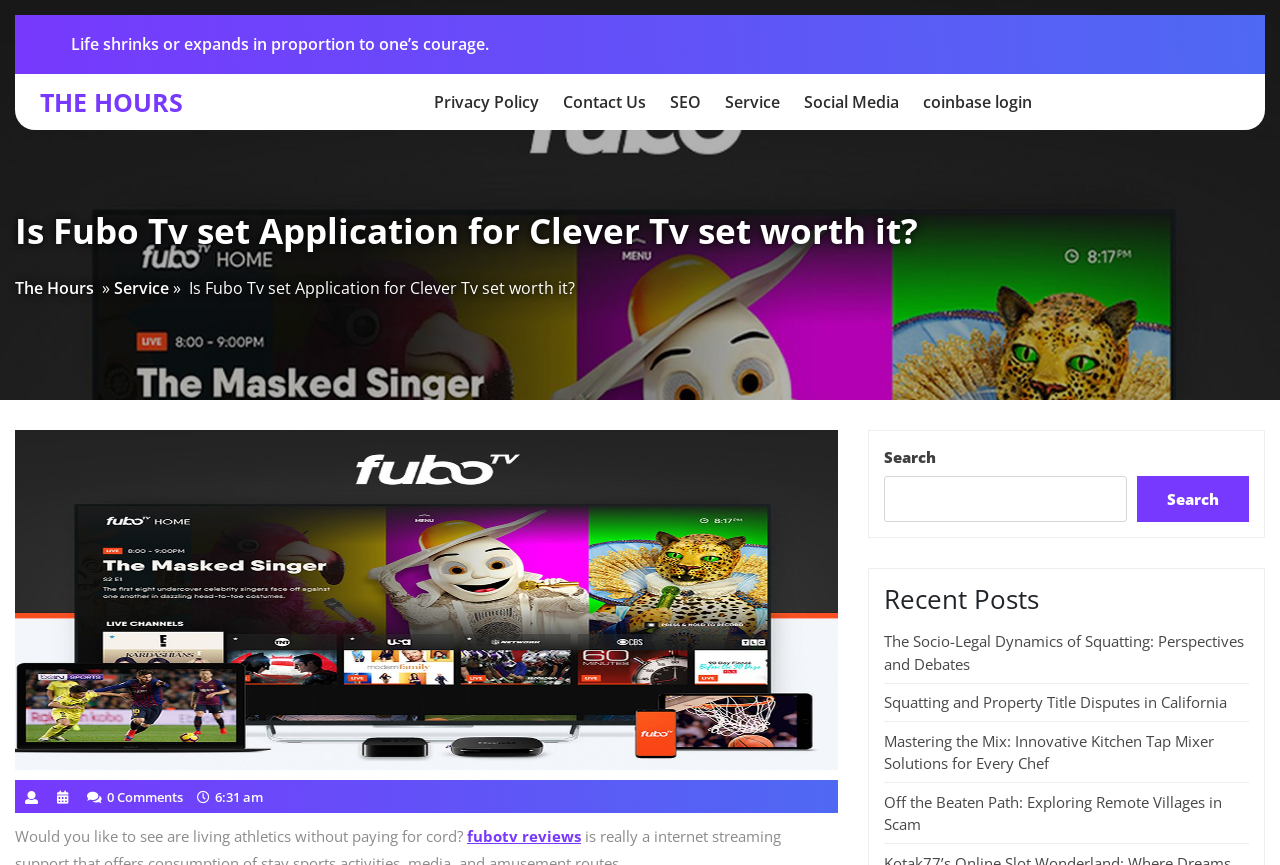Show the bounding box coordinates of the region that should be clicked to follow the instruction: "Click on the 'fubotv reviews' link."

[0.365, 0.954, 0.454, 0.977]